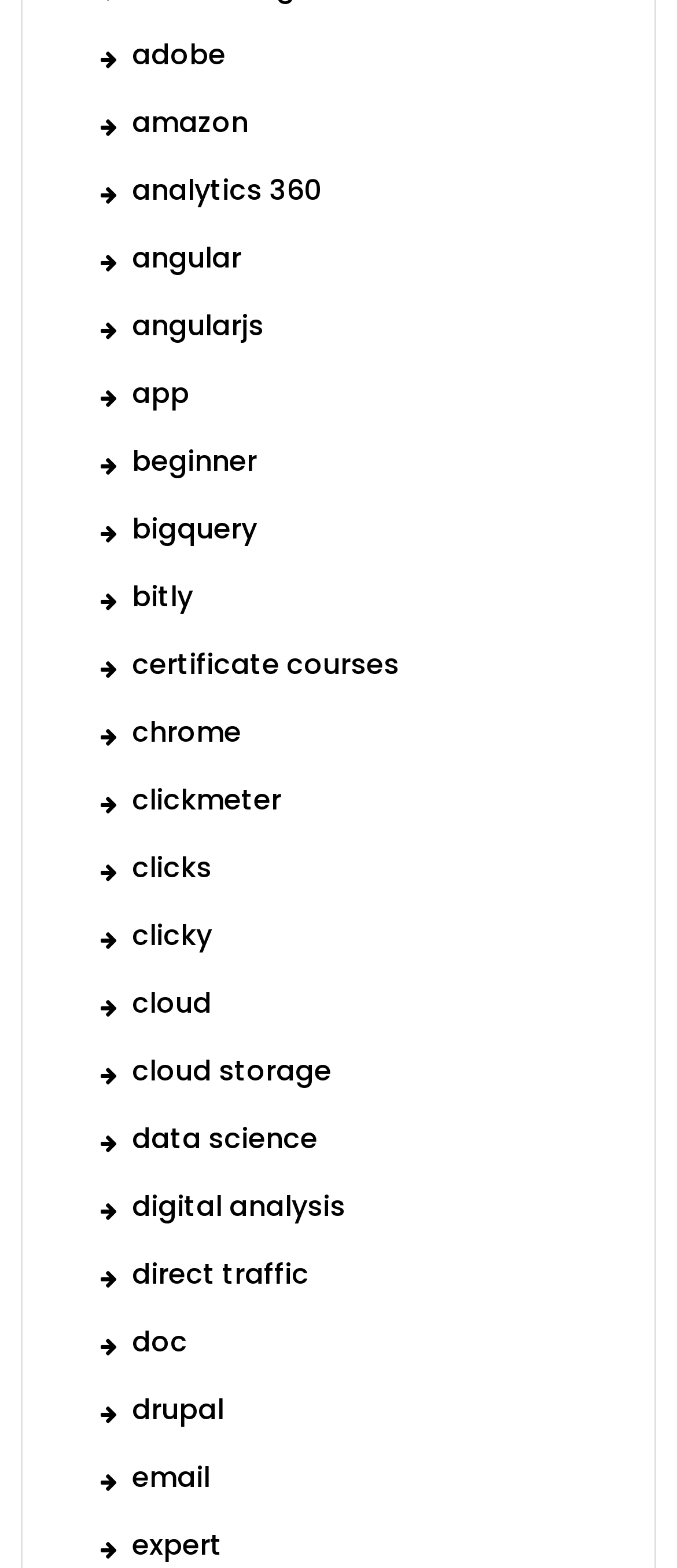Using a single word or phrase, answer the following question: 
How many links are on the webpage?

18